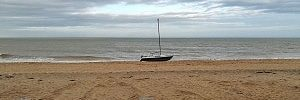Where do the sea and clouds meet?
Look at the screenshot and respond with one word or a short phrase.

horizon